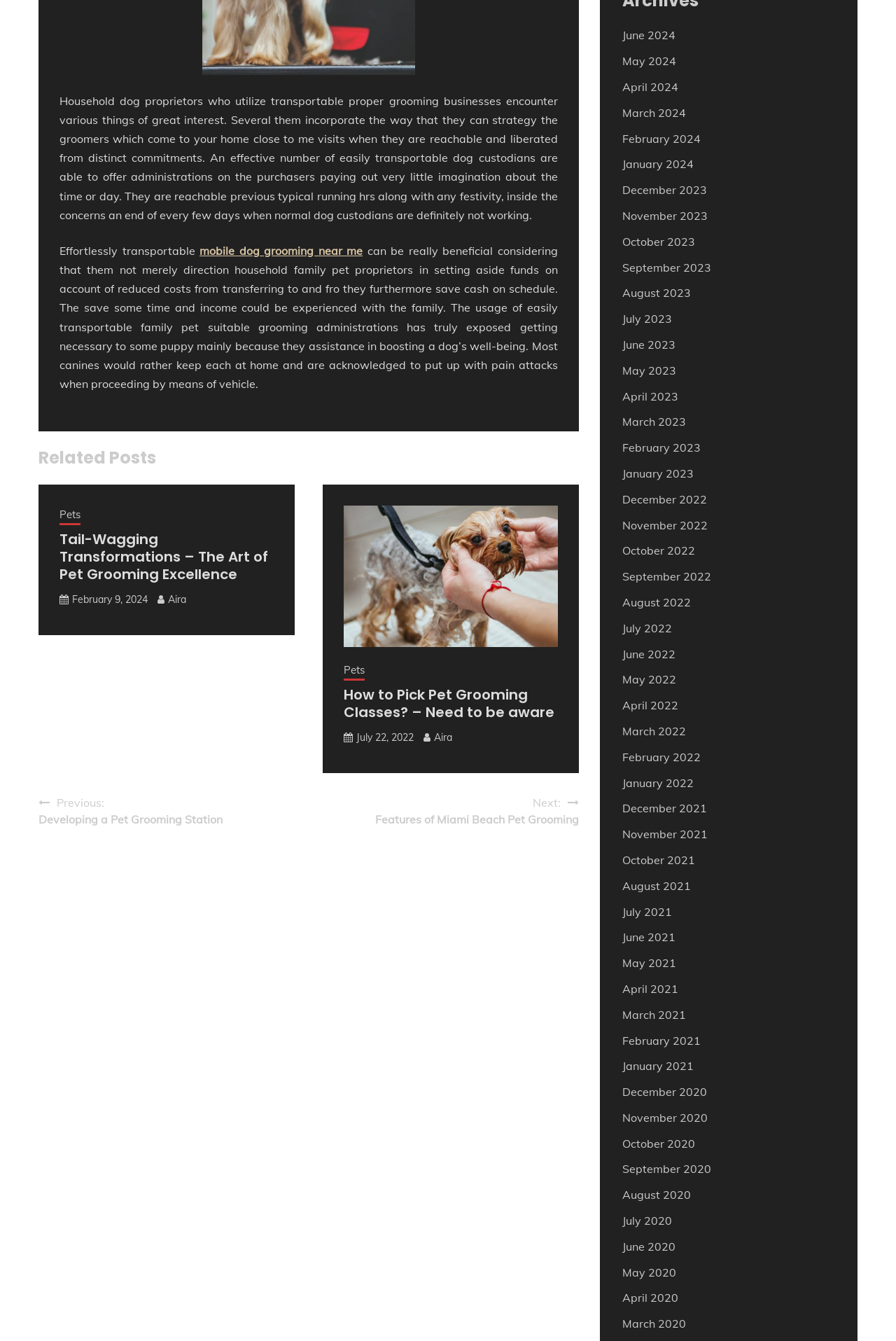Determine the bounding box for the UI element described here: "Pets".

[0.383, 0.494, 0.407, 0.507]